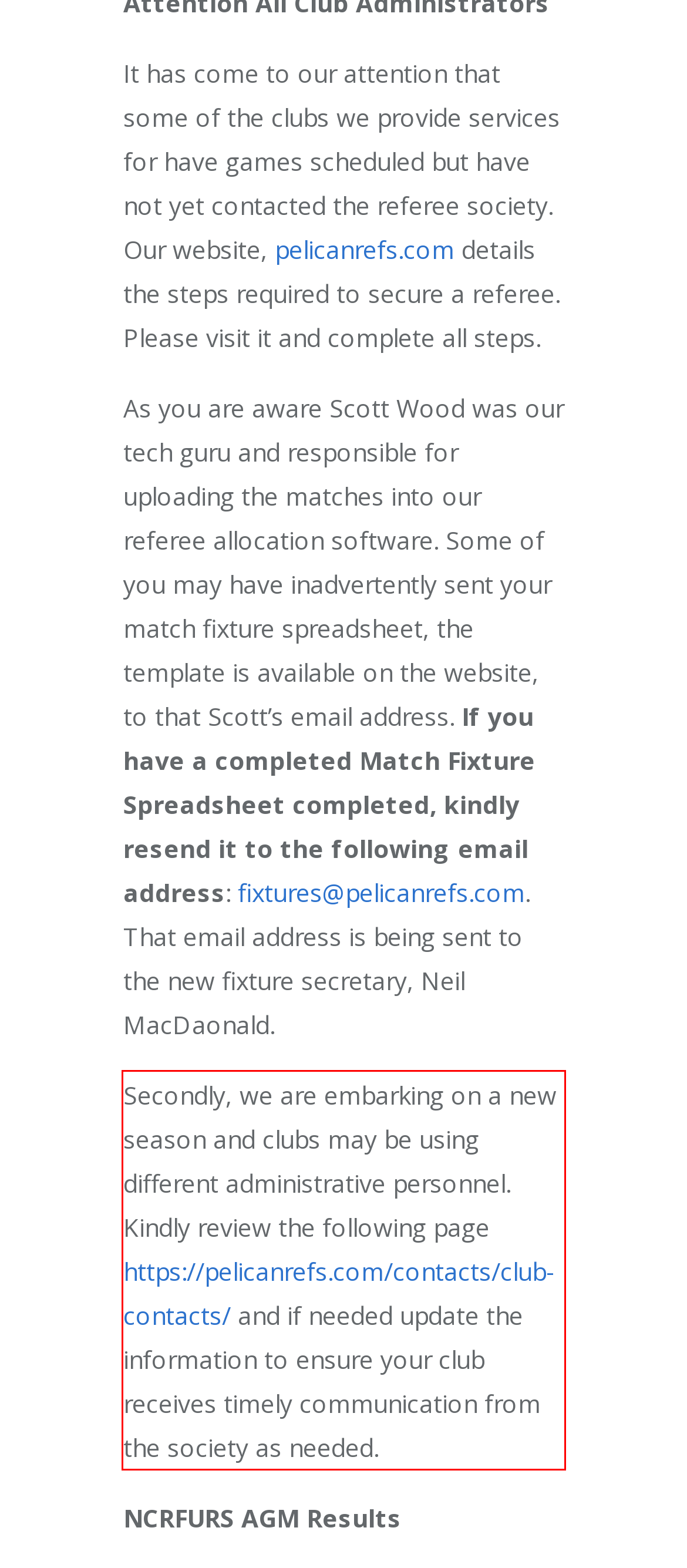Locate the red bounding box in the provided webpage screenshot and use OCR to determine the text content inside it.

Secondly, we are embarking on a new season and clubs may be using different administrative personnel. Kindly review the following page https://pelicanrefs.com/contacts/club-contacts/ and if needed update the information to ensure your club receives timely communication from the society as needed.